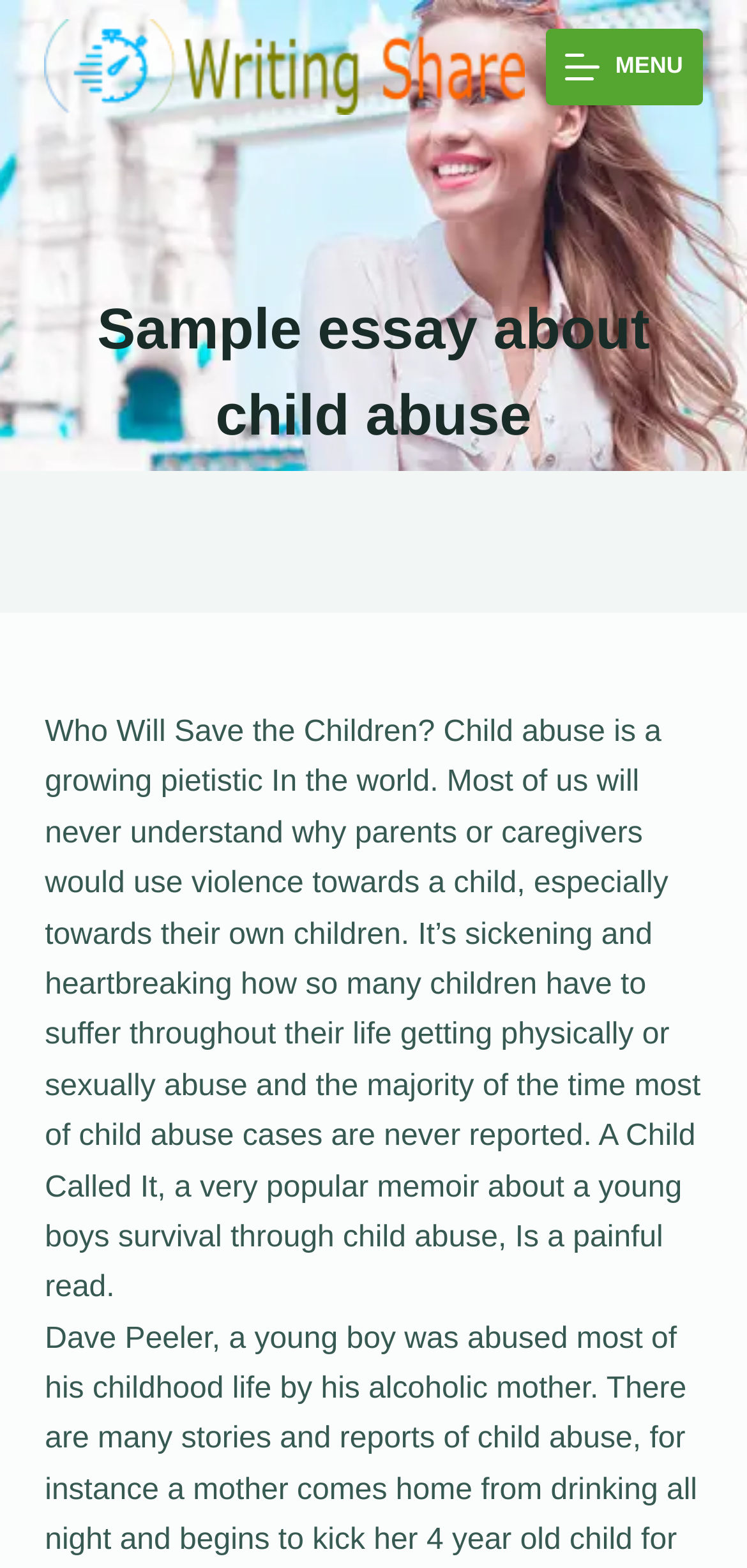Extract the primary heading text from the webpage.

Sample essay about child abuse